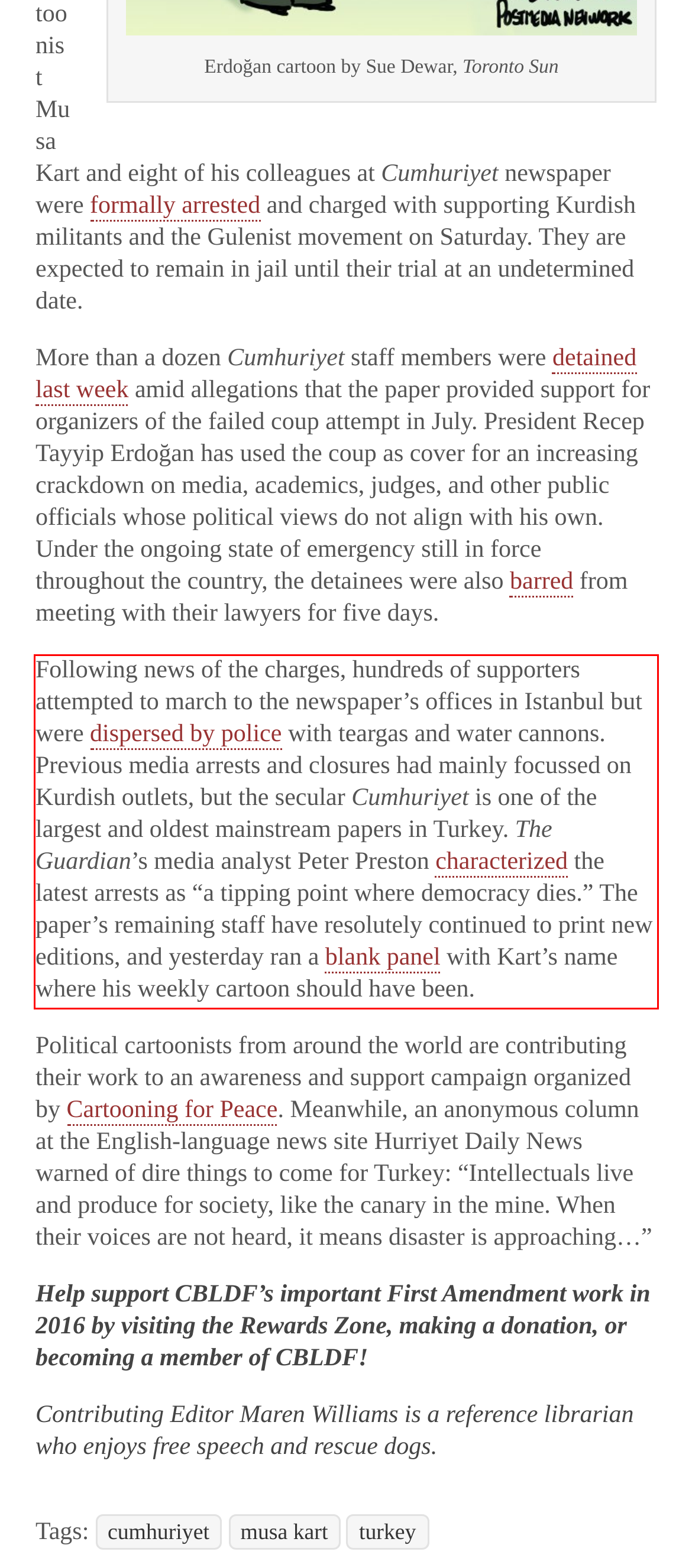You have a screenshot of a webpage with a red bounding box. Use OCR to generate the text contained within this red rectangle.

Following news of the charges, hundreds of supporters attempted to march to the newspaper’s offices in Istanbul but were dispersed by police with teargas and water cannons. Previous media arrests and closures had mainly focussed on Kurdish outlets, but the secular Cumhuriyet is one of the largest and oldest mainstream papers in Turkey. The Guardian’s media analyst Peter Preston characterized the latest arrests as “a tipping point where democracy dies.” The paper’s remaining staff have resolutely continued to print new editions, and yesterday ran a blank panel with Kart’s name where his weekly cartoon should have been.